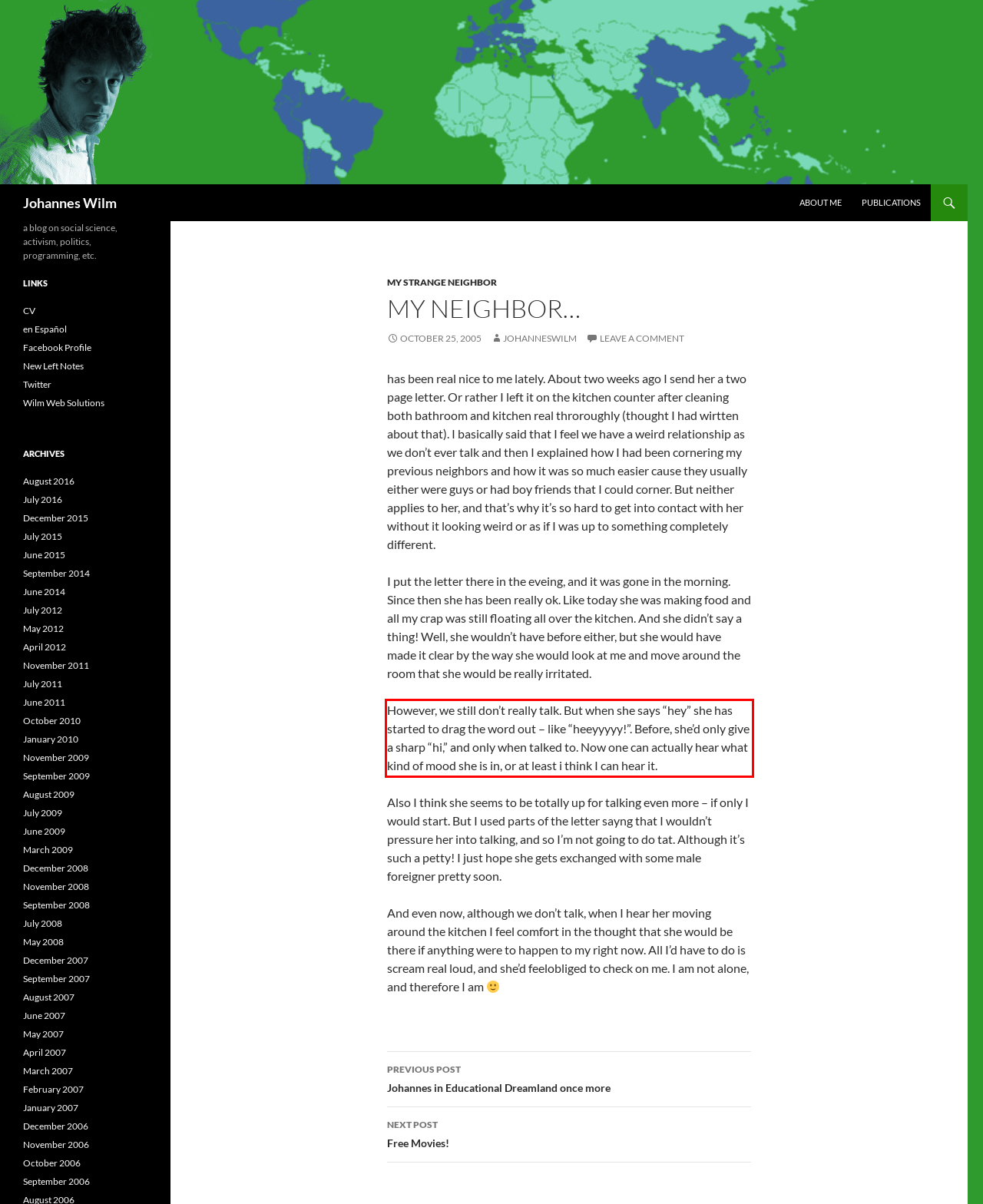Please identify the text within the red rectangular bounding box in the provided webpage screenshot.

However, we still don’t really talk. But when she says “hey” she has started to drag the word out – like “heeyyyyy!”. Before, she’d only give a sharp “hi,” and only when talked to. Now one can actually hear what kind of mood she is in, or at least i think I can hear it.